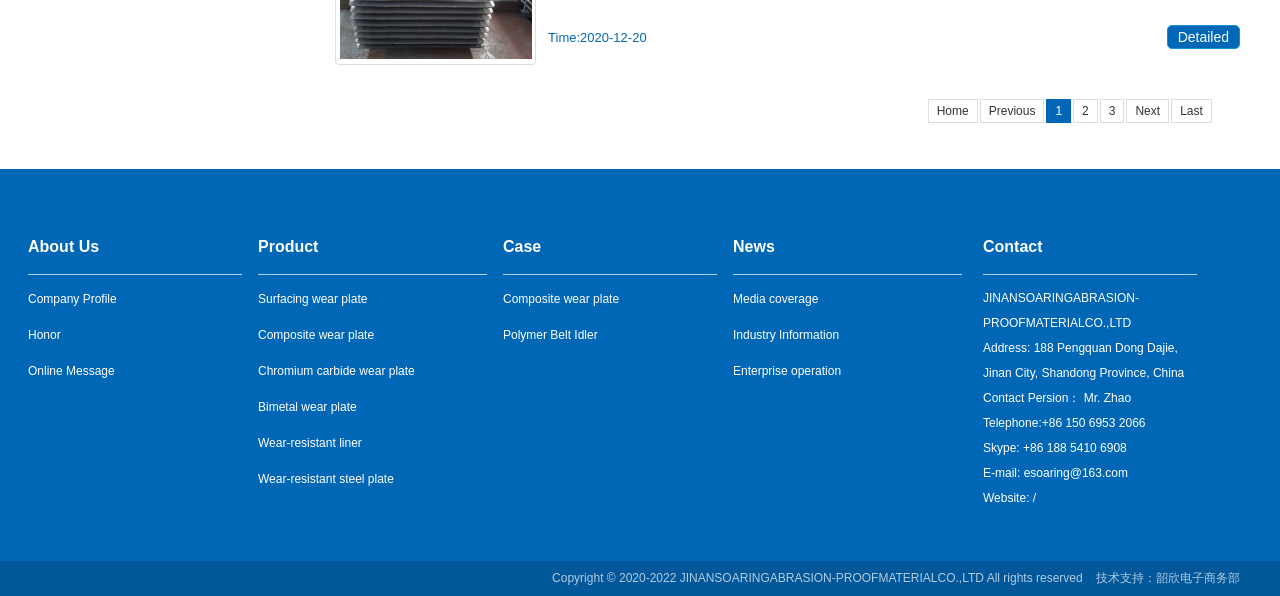Using the description "Chromium carbide wear plate", predict the bounding box of the relevant HTML element.

[0.202, 0.611, 0.324, 0.634]